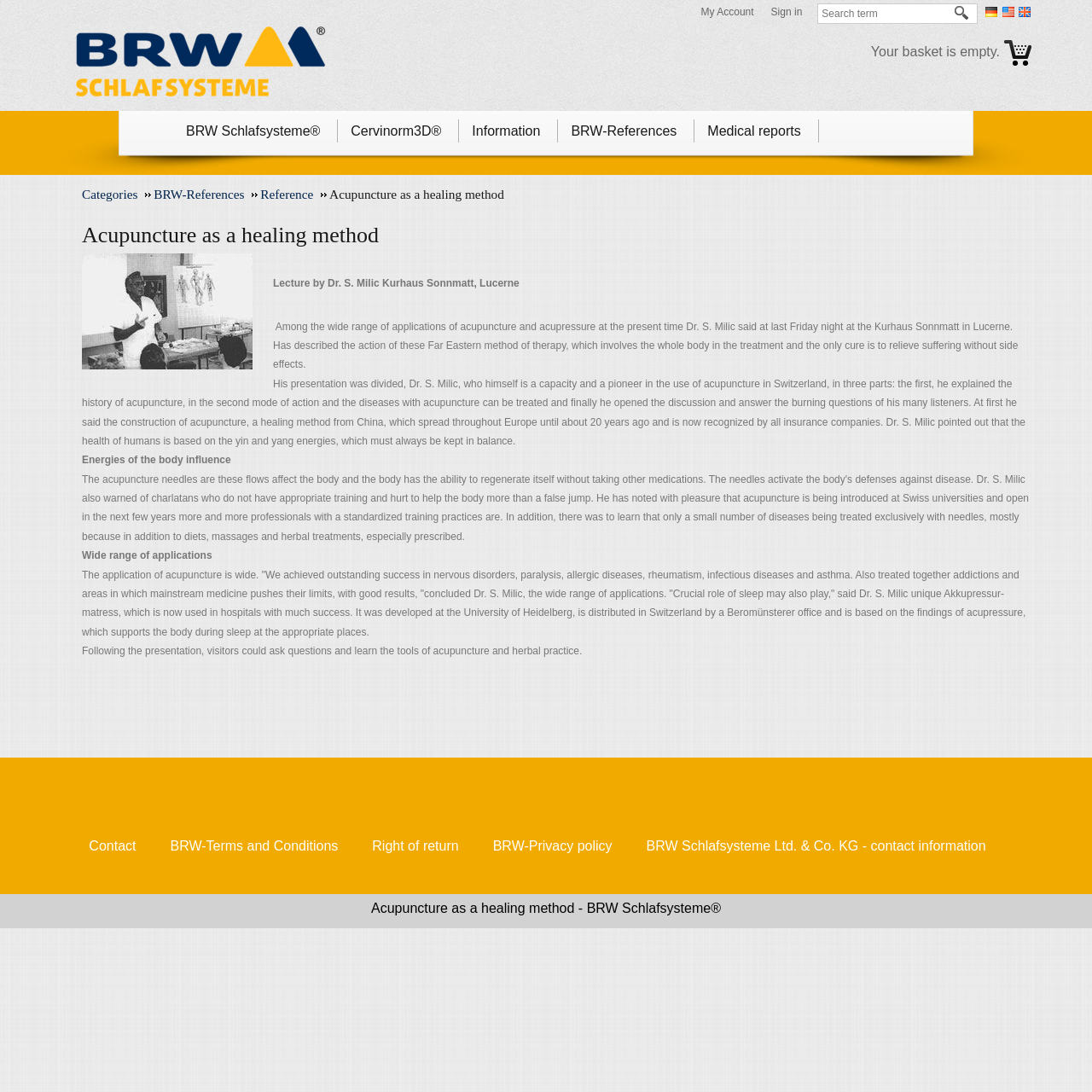From the details in the image, provide a thorough response to the question: Who gave a lecture on acupuncture?

According to the webpage content, Dr. S. Milic gave a lecture on acupuncture at the Kurhaus Sonnmatt in Lucerne, where he discussed the applications and benefits of acupuncture.